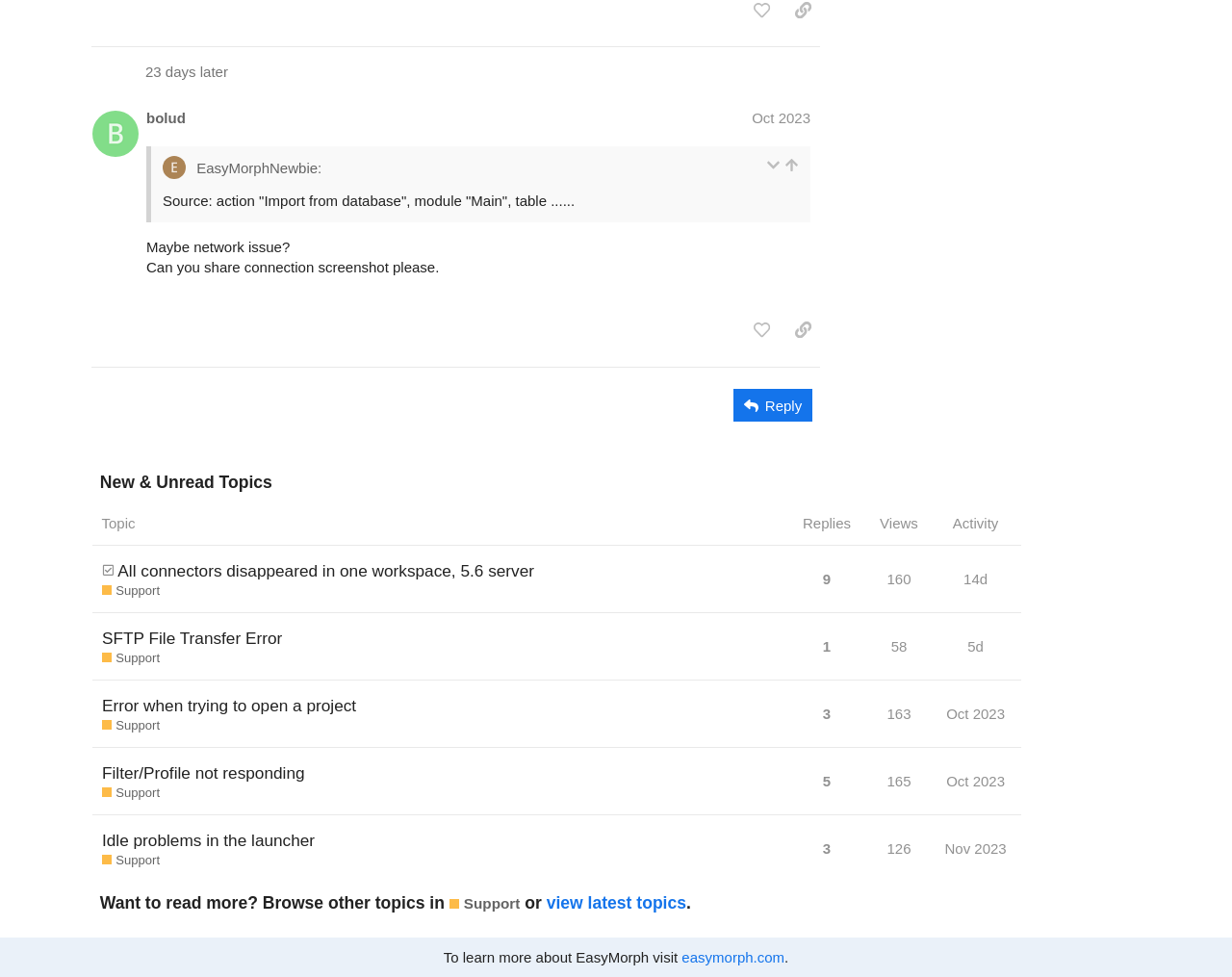How many views does the topic 'Error when trying to open a project' have?
Refer to the image and give a detailed response to the question.

The answer can be found by looking at the table row containing the topic 'Error when trying to open a project' and finding the cell that says 'this topic has been viewed 163 times'.